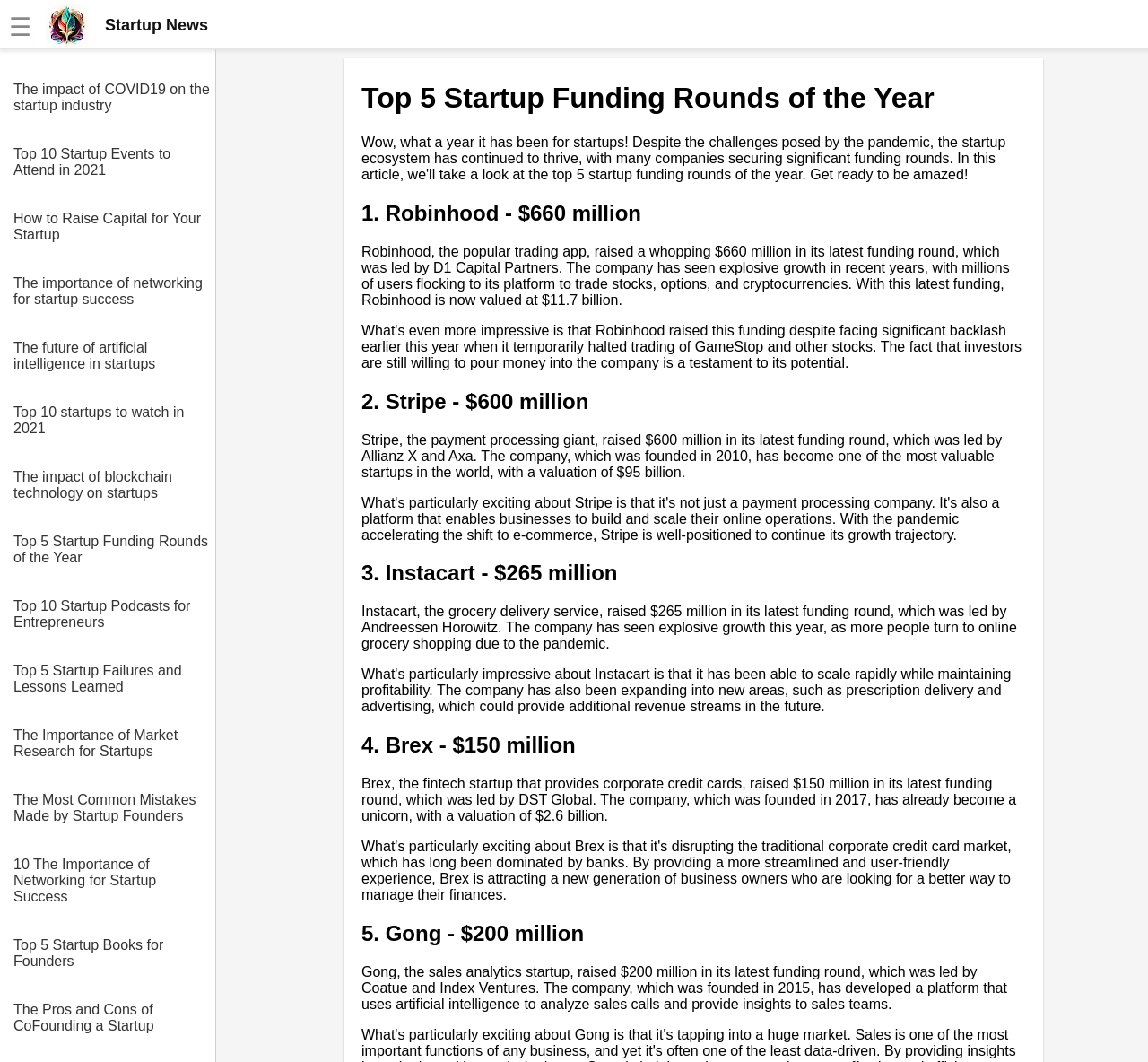Using the webpage screenshot, find the UI element described by Startup News. Provide the bounding box coordinates in the format (top-left x, top-left y, bottom-right x, bottom-right y), ensuring all values are floating point numbers between 0 and 1.

[0.04, 0.003, 0.181, 0.043]